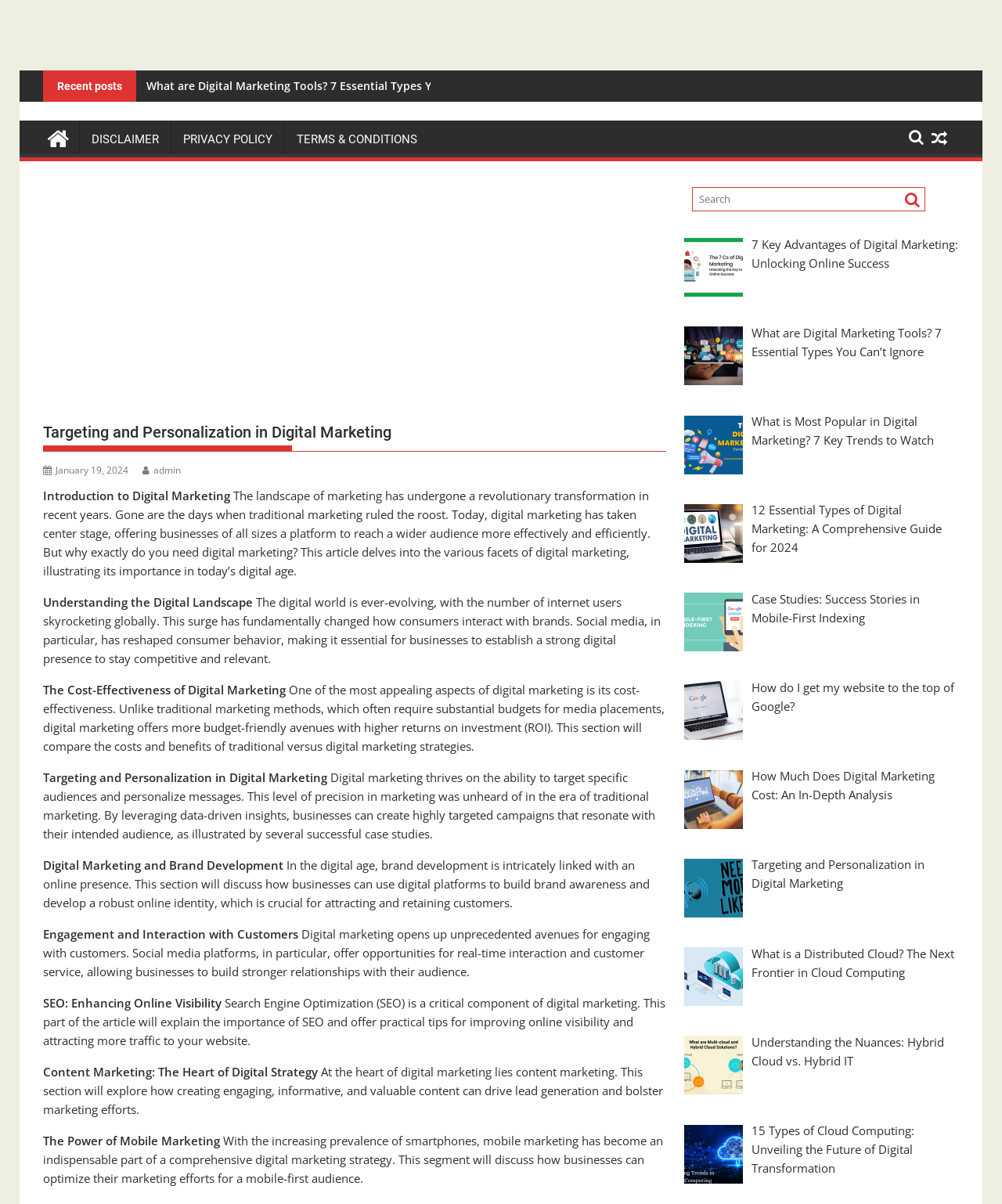Find the bounding box coordinates for the HTML element specified by: "Index (1 - 1430)".

None